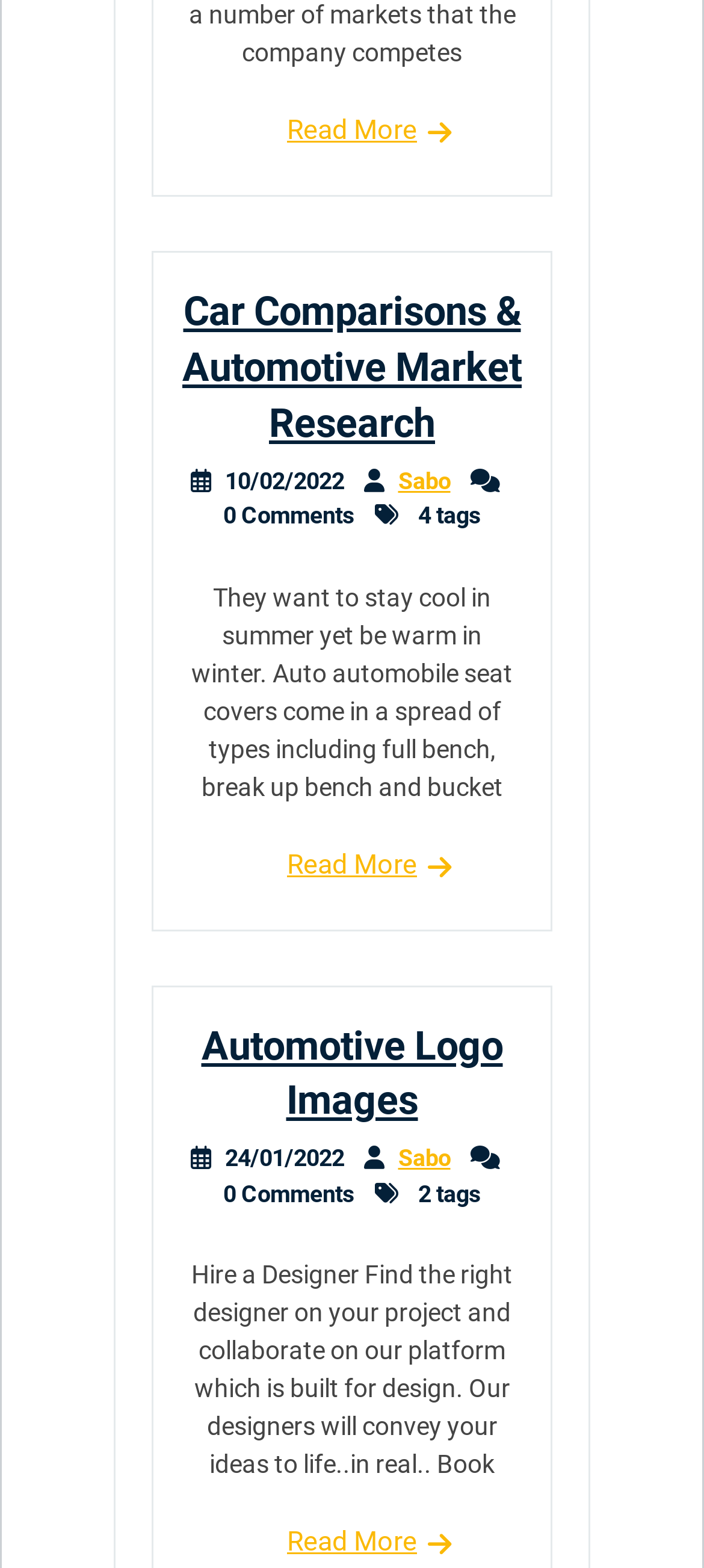Respond to the following question using a concise word or phrase: 
Who is the author of the first article?

Sabo